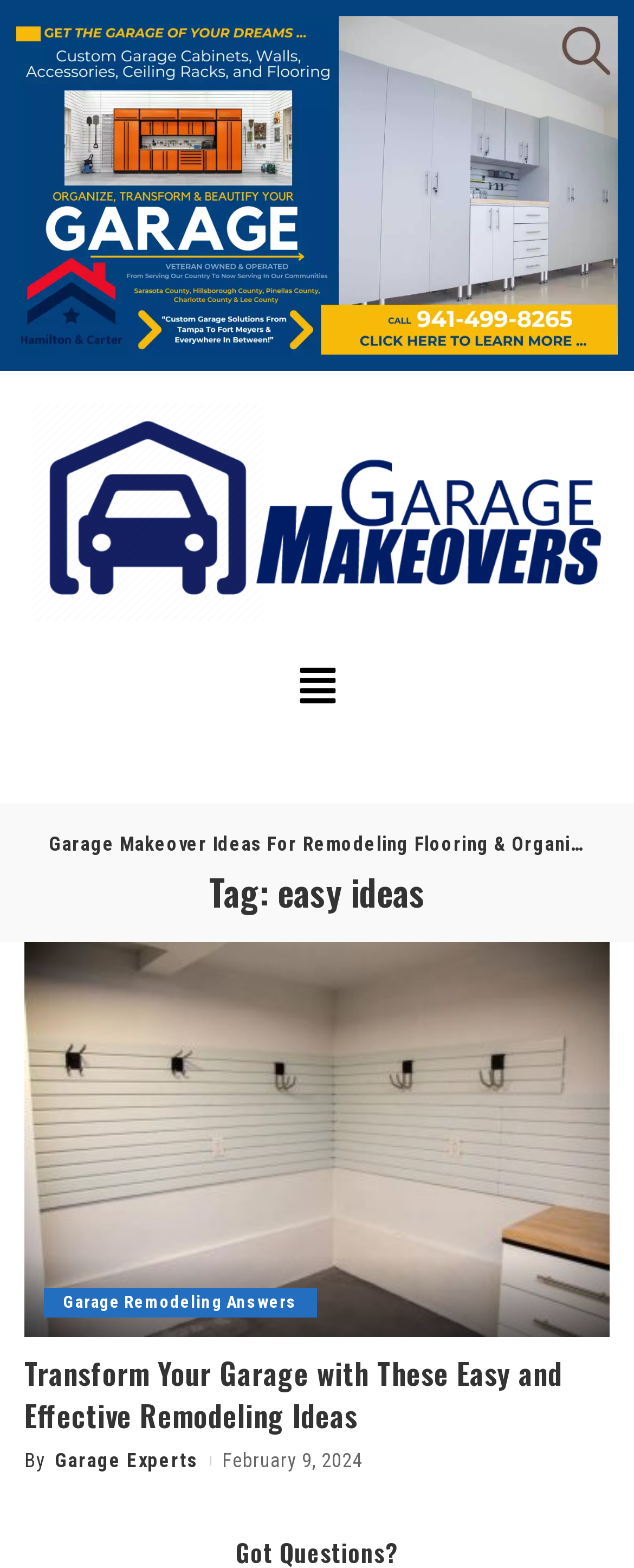Give a one-word or one-phrase response to the question:
What is the name of the author or organization behind this webpage?

Garage Experts